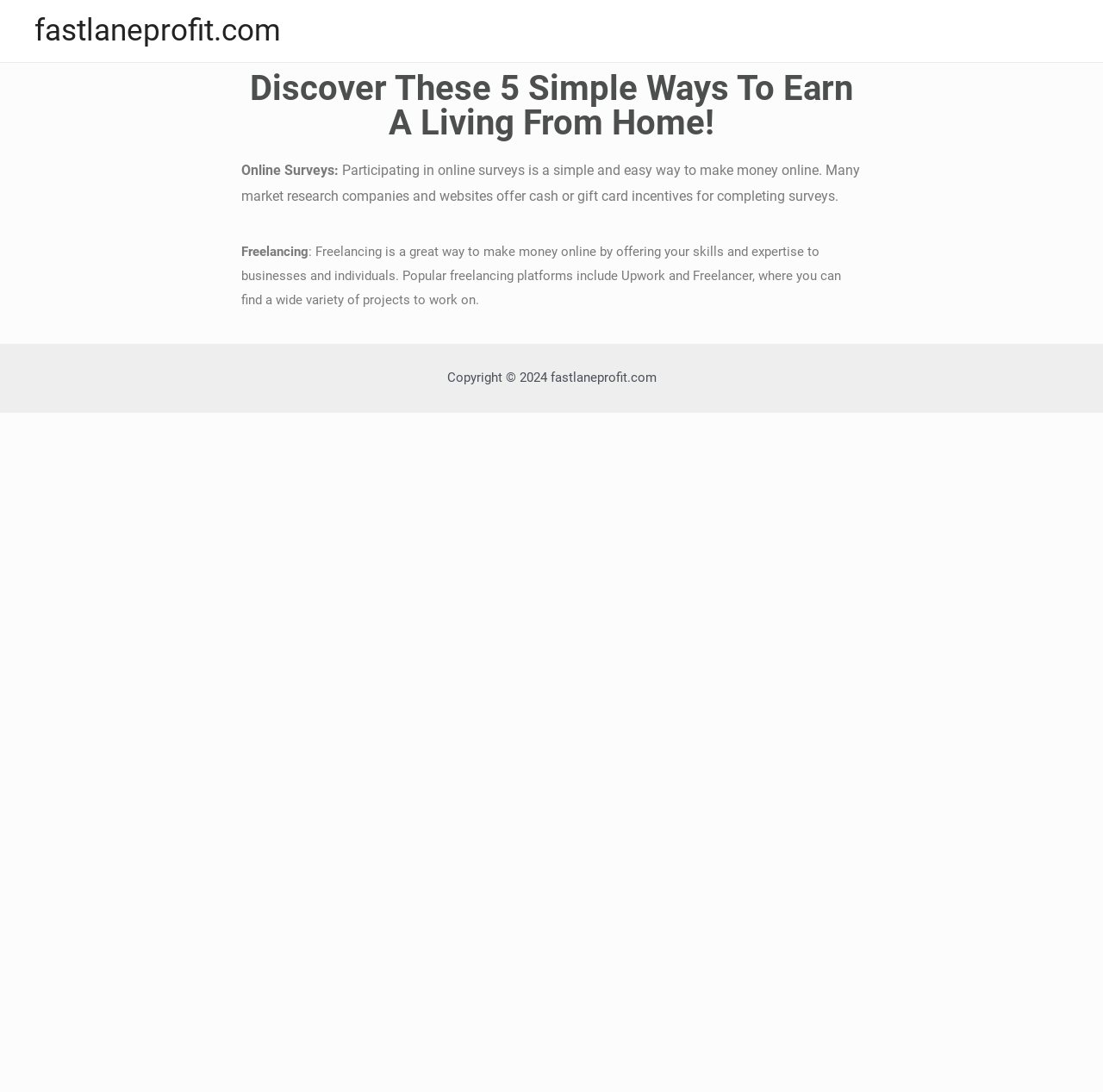Using the given element description, provide the bounding box coordinates (top-left x, top-left y, bottom-right x, bottom-right y) for the corresponding UI element in the screenshot: fastlaneprofit.com

[0.031, 0.012, 0.255, 0.044]